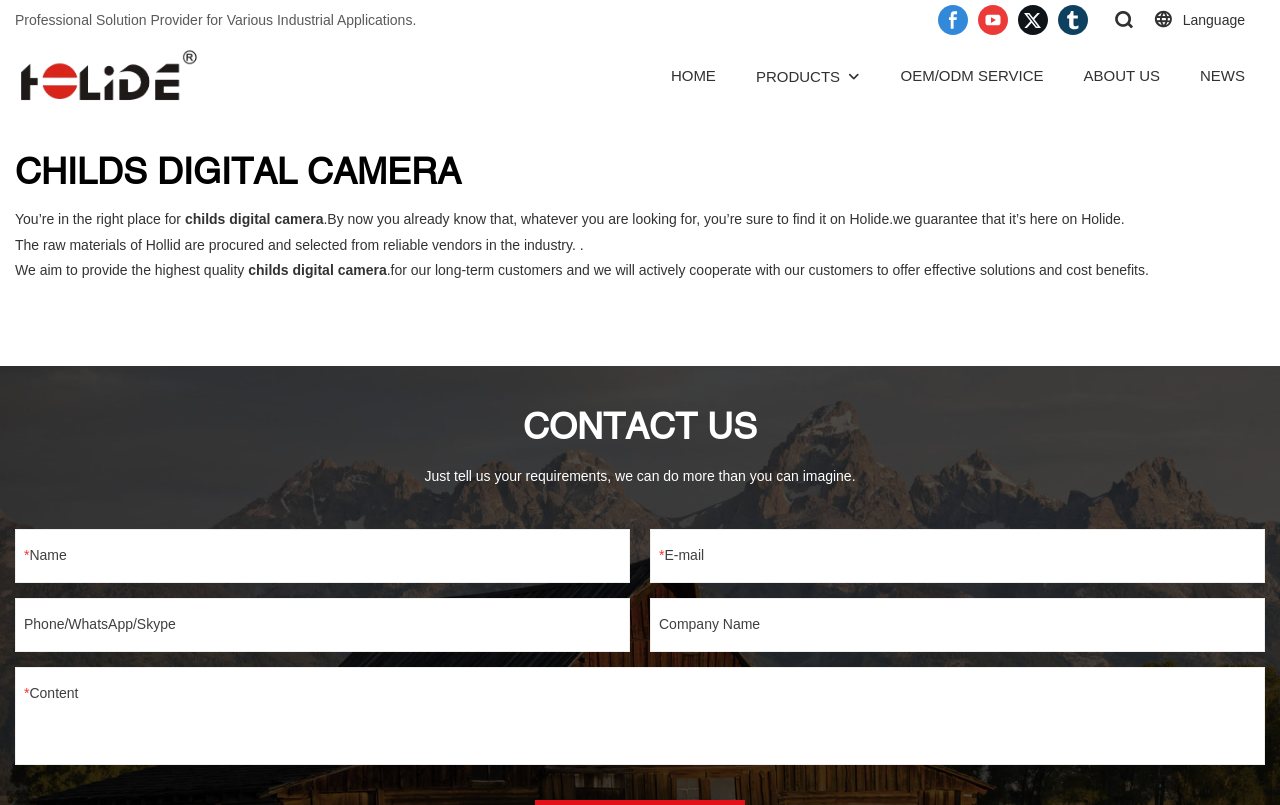Please find the bounding box coordinates of the element that needs to be clicked to perform the following instruction: "Enter your name". The bounding box coordinates should be four float numbers between 0 and 1, represented as [left, top, right, bottom].

[0.019, 0.688, 0.485, 0.713]